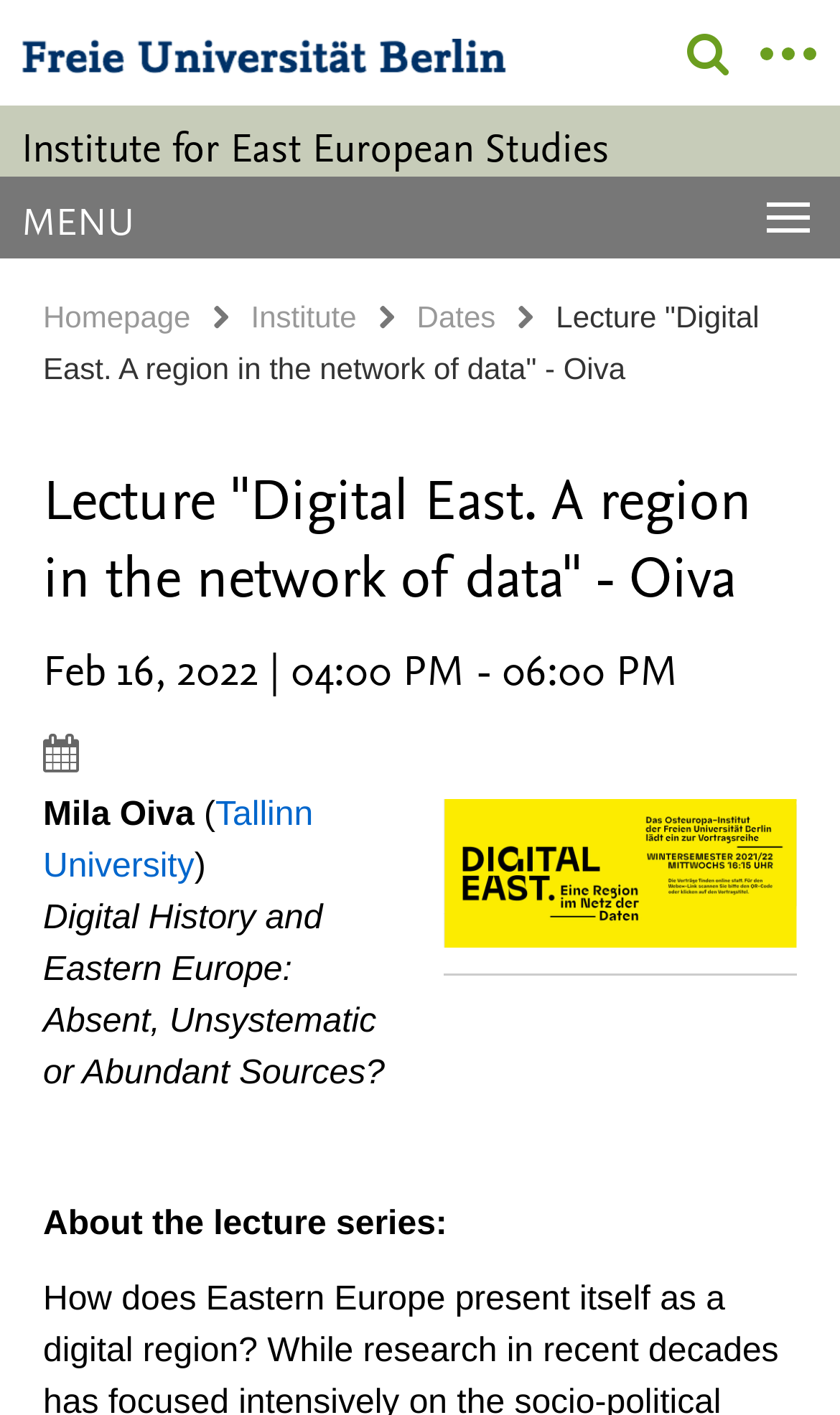Illustrate the webpage's structure and main components comprehensively.

The webpage is about a lecture titled "Digital East. A region in the network of data" by Oiva, hosted by the Institute for East European Studies. At the top left corner, there is a logo of the Freie Universität Berlin, which is also a link. Next to it, there is a heading that reads "Institute for East European Studies", which is also a link. Below these elements, there is a menu with the label "MENU" and links to "Homepage", "Institute", and "Dates".

The main content of the webpage is about the lecture, which is announced in a heading that spans almost the entire width of the page. Below the heading, there is a subheading that provides the date and time of the lecture, "Feb 16, 2022 | 04:00 PM - 06:00 PM". There is also a link with an icon, likely a calendar icon, next to the subheading.

On the right side of the page, there is a figure with an image related to the lecture, accompanied by a figcaption. The image is linked to "Digital East". Below the figure, there is information about the lecturer, Mila Oiva, including her affiliation with Tallinn University.

The main text of the webpage is a description of the lecture, titled "Digital History and Eastern Europe: Absent, Unsystematic or Abundant Sources?". Below this text, there is another section that starts with "About the lecture series:".